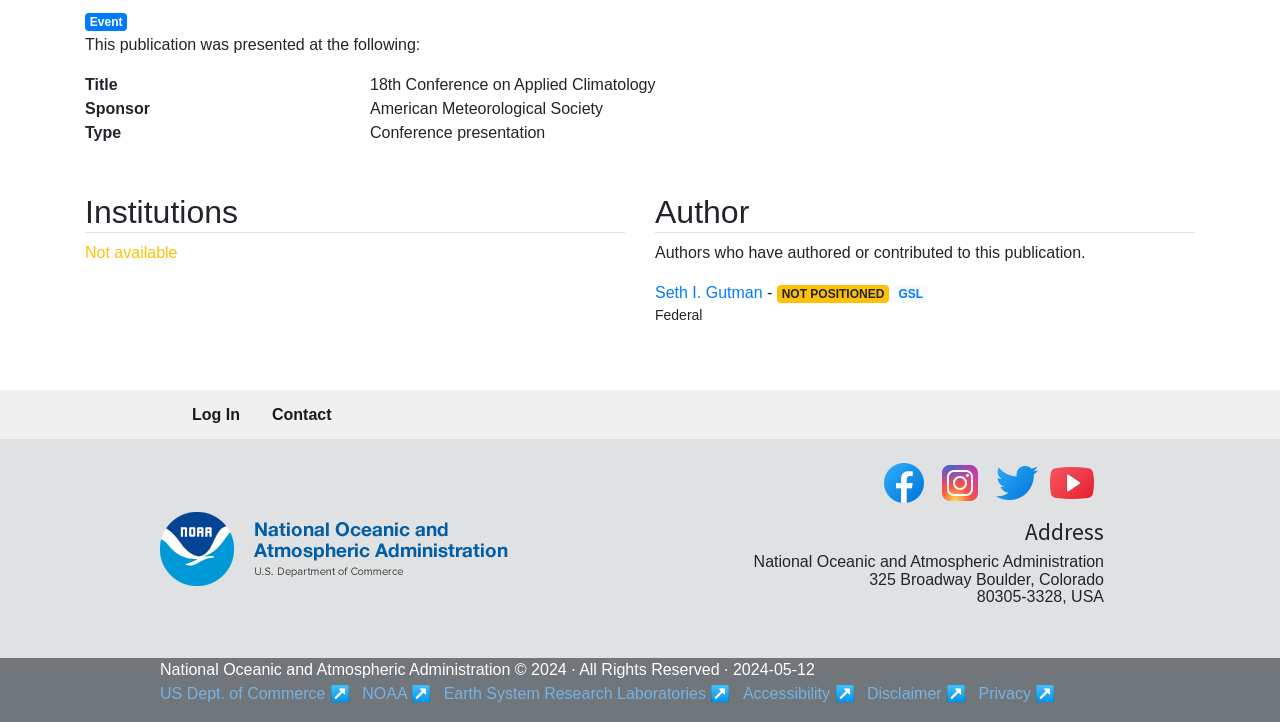Using the given description, provide the bounding box coordinates formatted as (top-left x, top-left y, bottom-right x, bottom-right y), with all values being floating point numbers between 0 and 1. Description: UserEcho

None